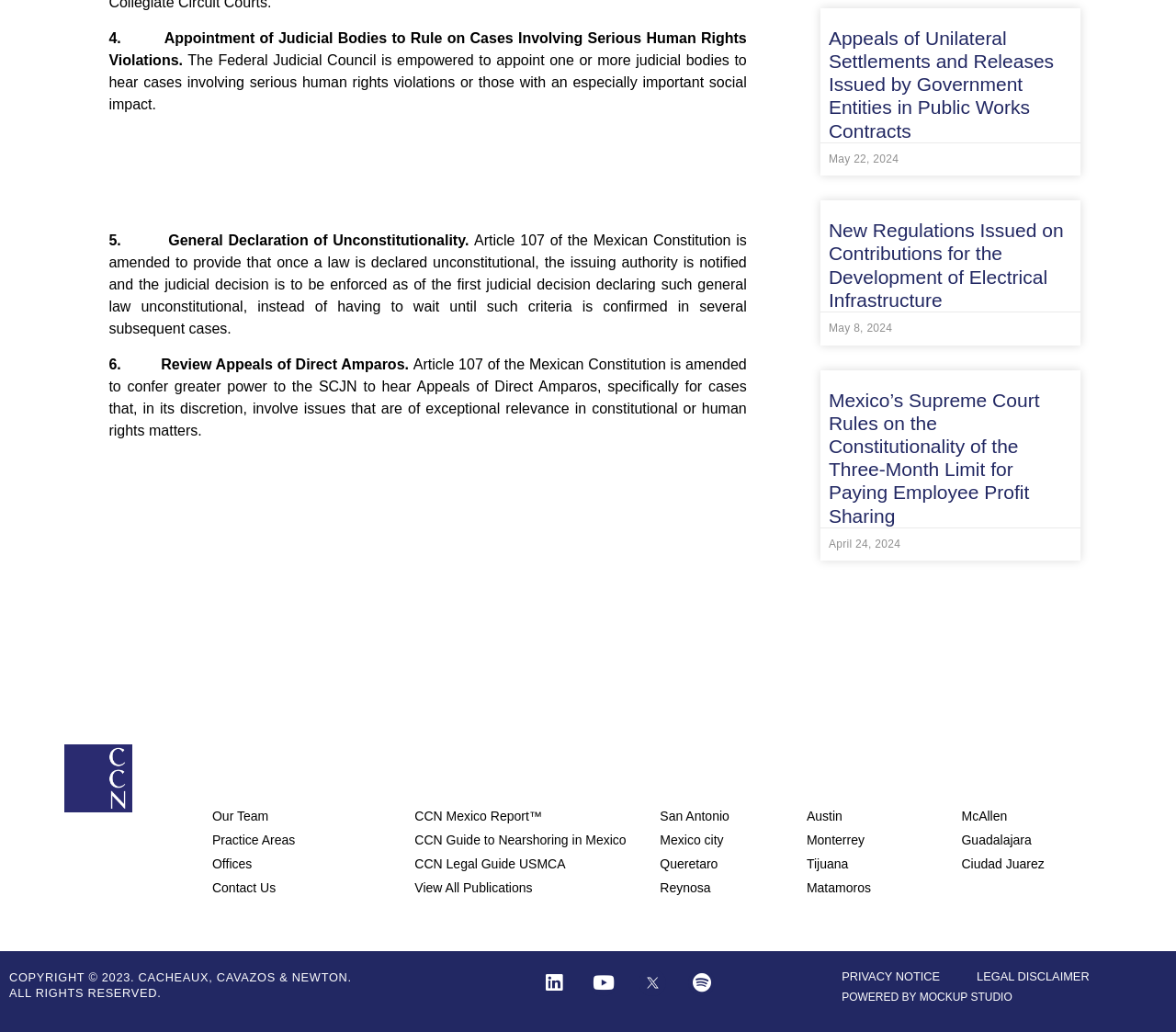Given the element description CCN Legal Guide USMCA, identify the bounding box coordinates for the UI element on the webpage screenshot. The format should be (top-left x, top-left y, bottom-right x, bottom-right y), with values between 0 and 1.

[0.353, 0.83, 0.561, 0.845]